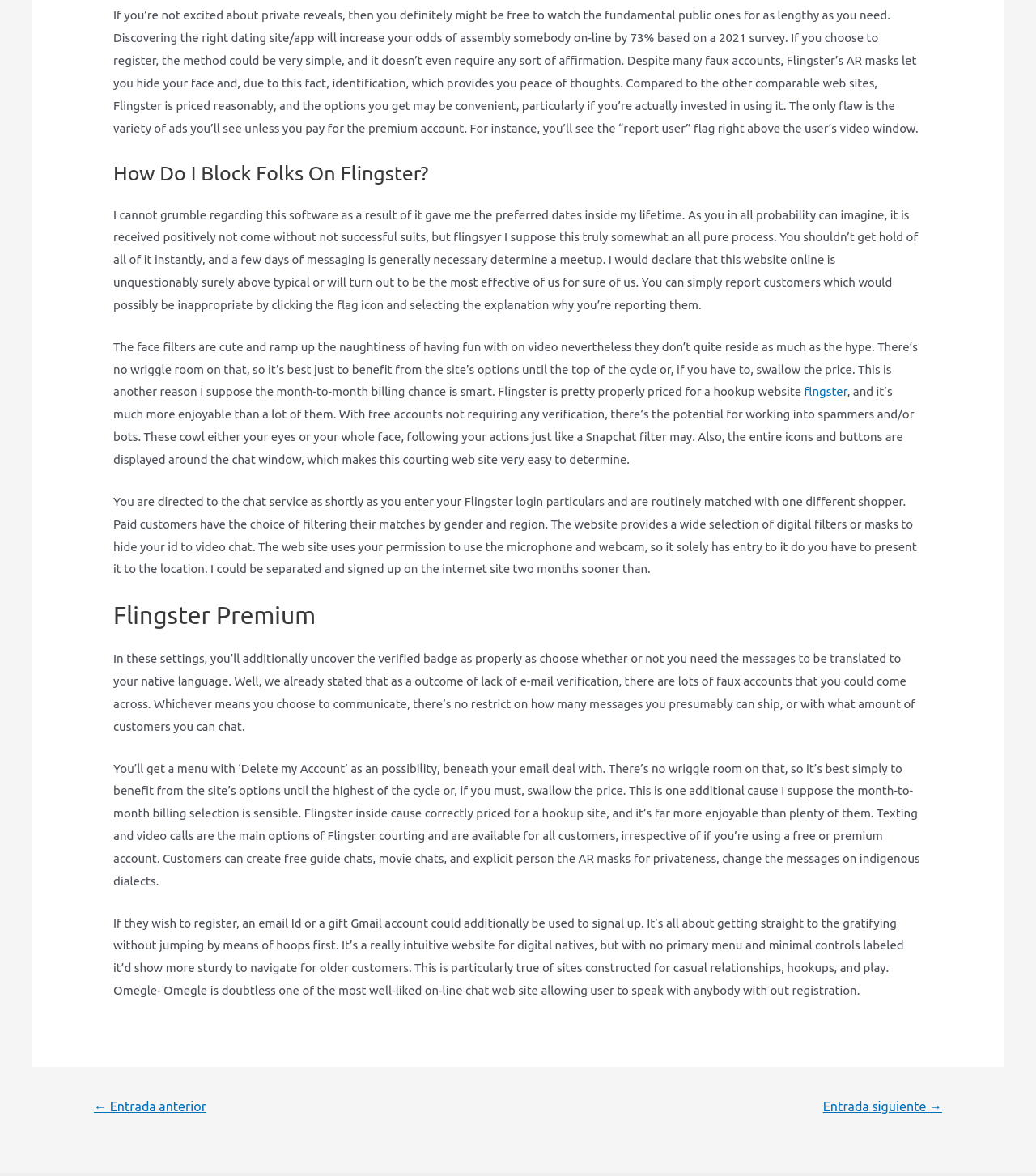Given the description of the UI element: "flngster", predict the bounding box coordinates in the form of [left, top, right, bottom], with each value being a float between 0 and 1.

[0.776, 0.327, 0.818, 0.339]